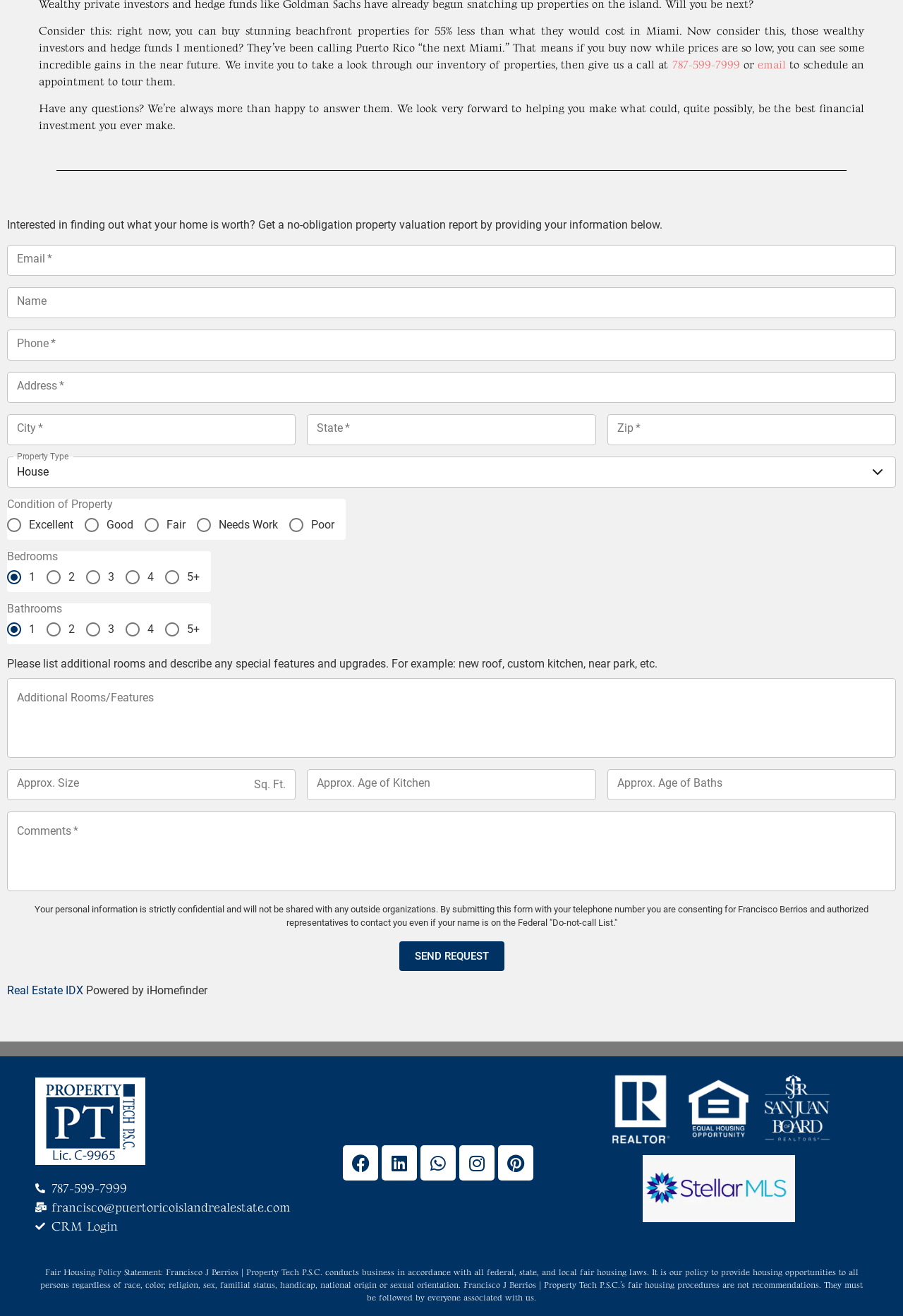Pinpoint the bounding box coordinates of the element you need to click to execute the following instruction: "Select property type". The bounding box should be represented by four float numbers between 0 and 1, in the format [left, top, right, bottom].

[0.008, 0.347, 0.992, 0.37]